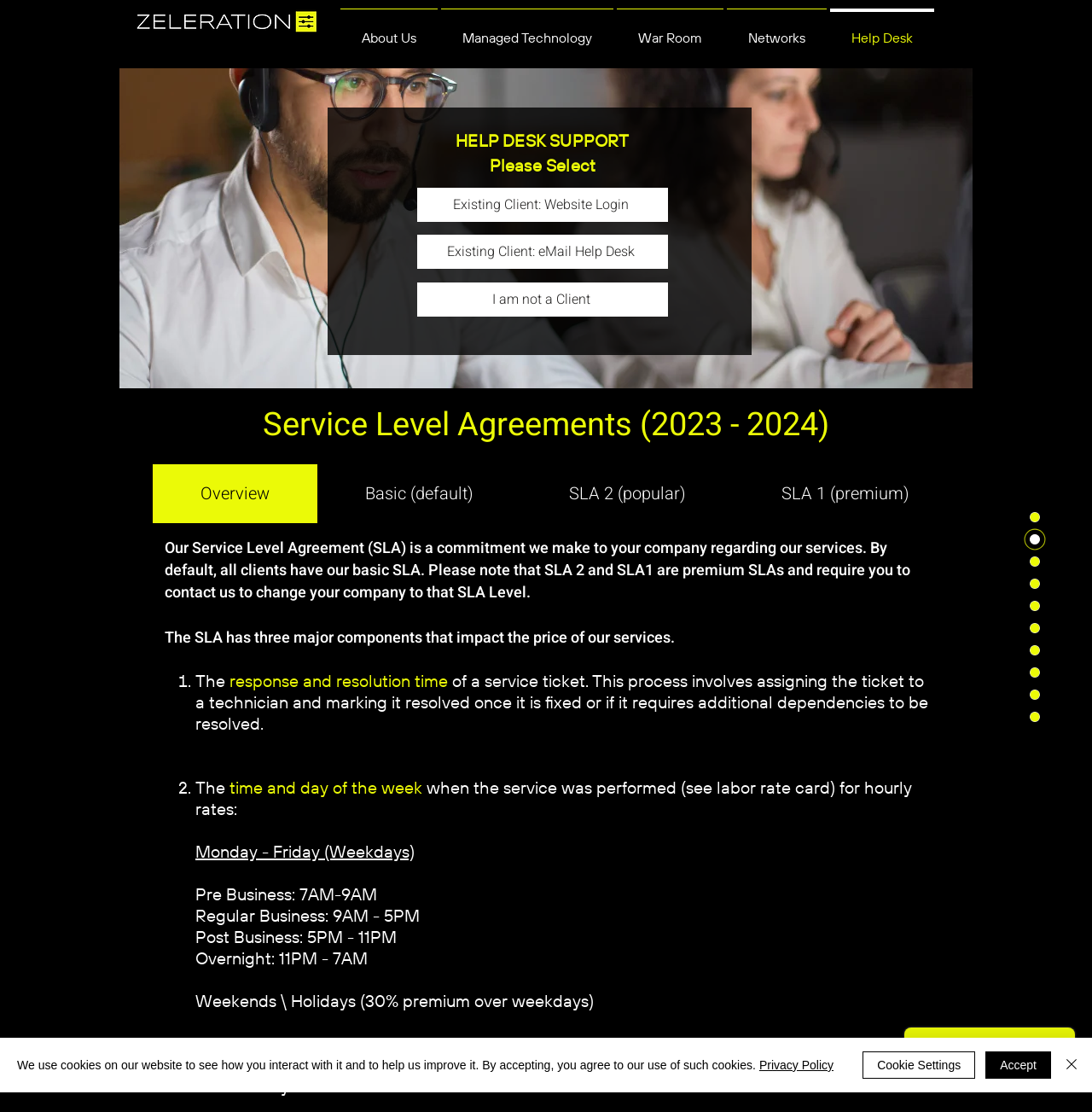What is the purpose of the tablist on the webpage?
Using the image as a reference, give an elaborate response to the question.

The tablist on the webpage provides options to select different Service Level Agreements (SLAs). The options include Overview, Basic, SLA 2, and SLA 1. Users can select these options to view and choose their preferred SLA.